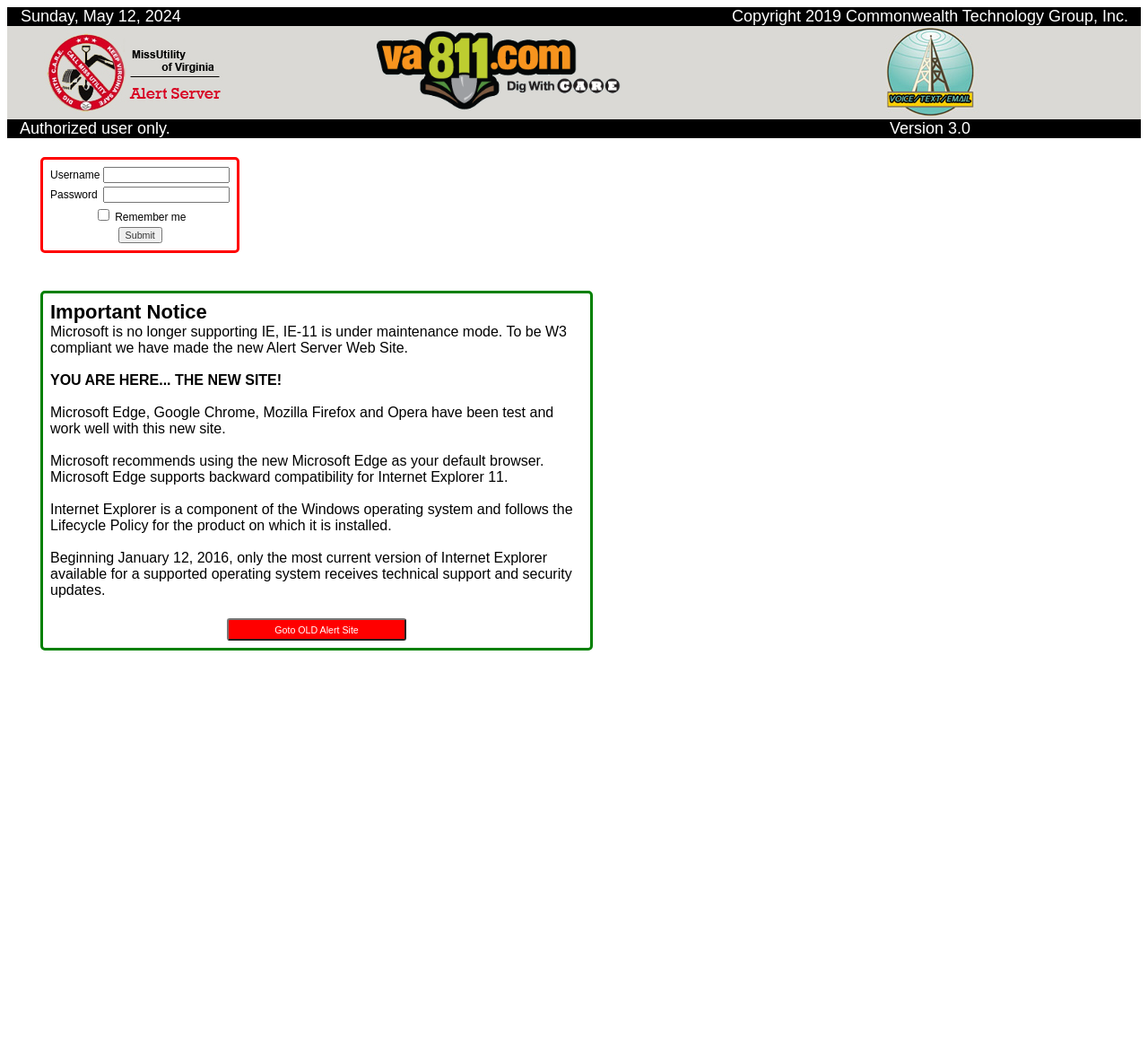Given the description "value="Goto OLD Alert Site"", determine the bounding box of the corresponding UI element.

[0.198, 0.59, 0.354, 0.611]